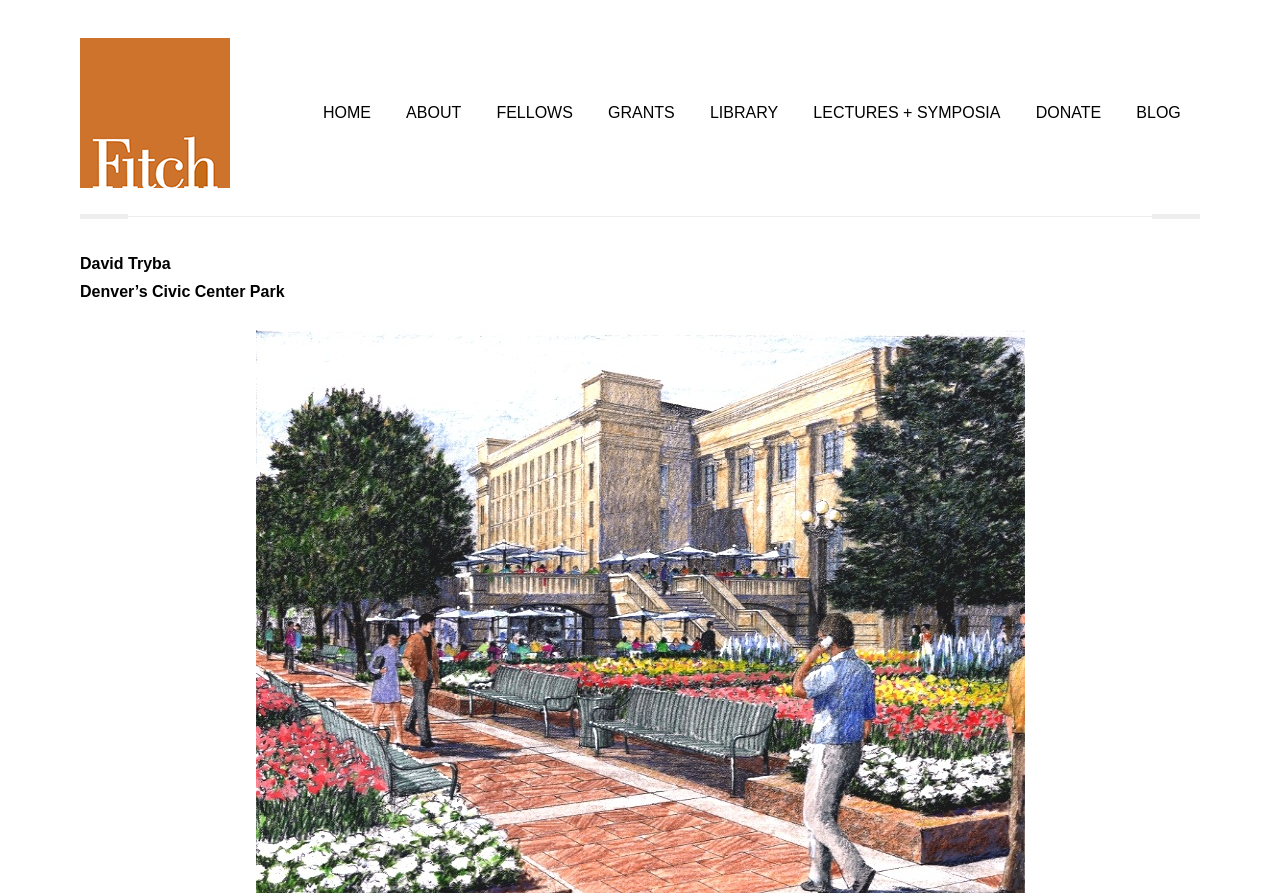Determine the bounding box coordinates of the target area to click to execute the following instruction: "make a donation."

[0.797, 0.102, 0.873, 0.151]